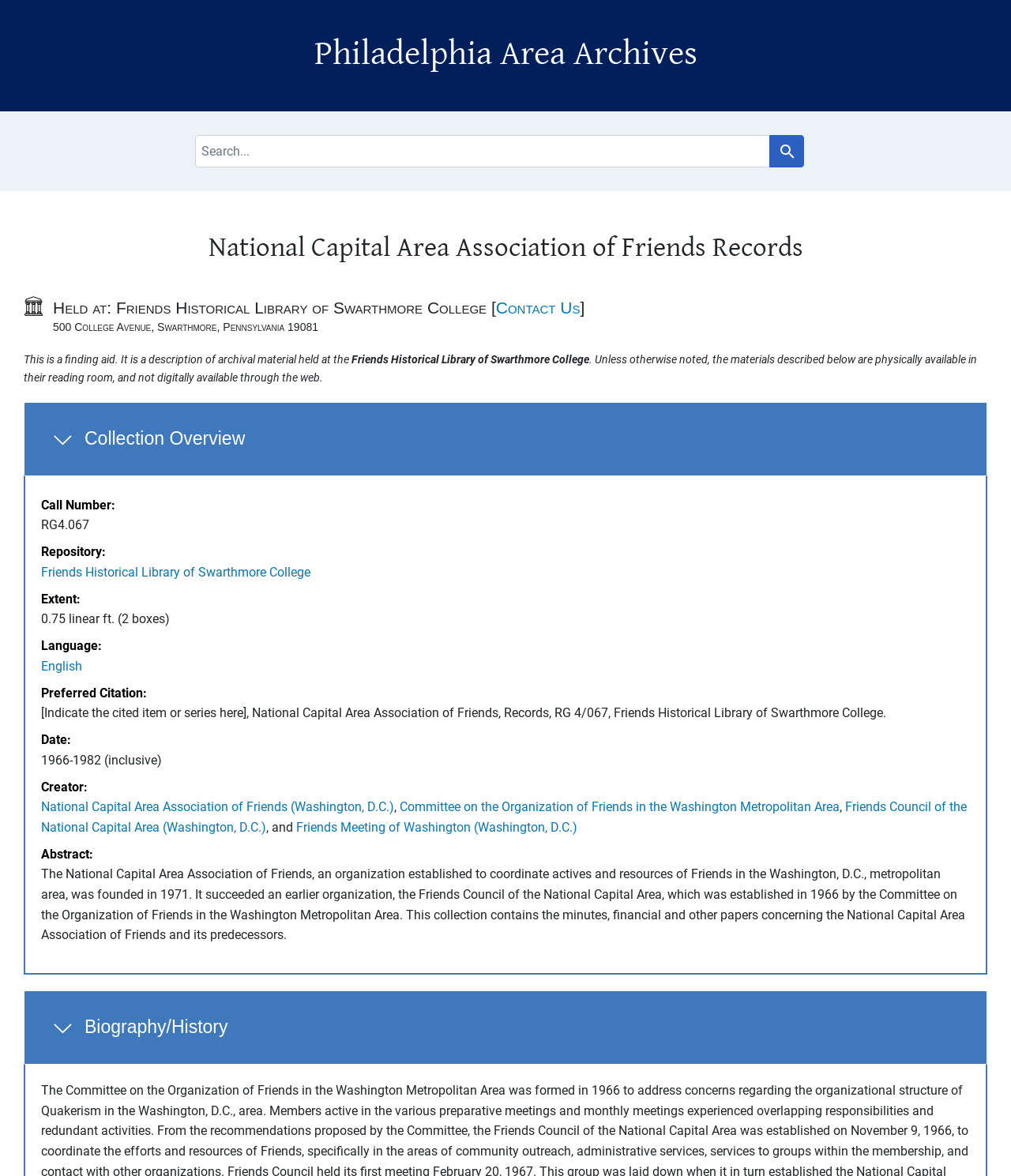Could you find the bounding box coordinates of the clickable area to complete this instruction: "View Collection Overview"?

[0.023, 0.342, 0.977, 0.405]